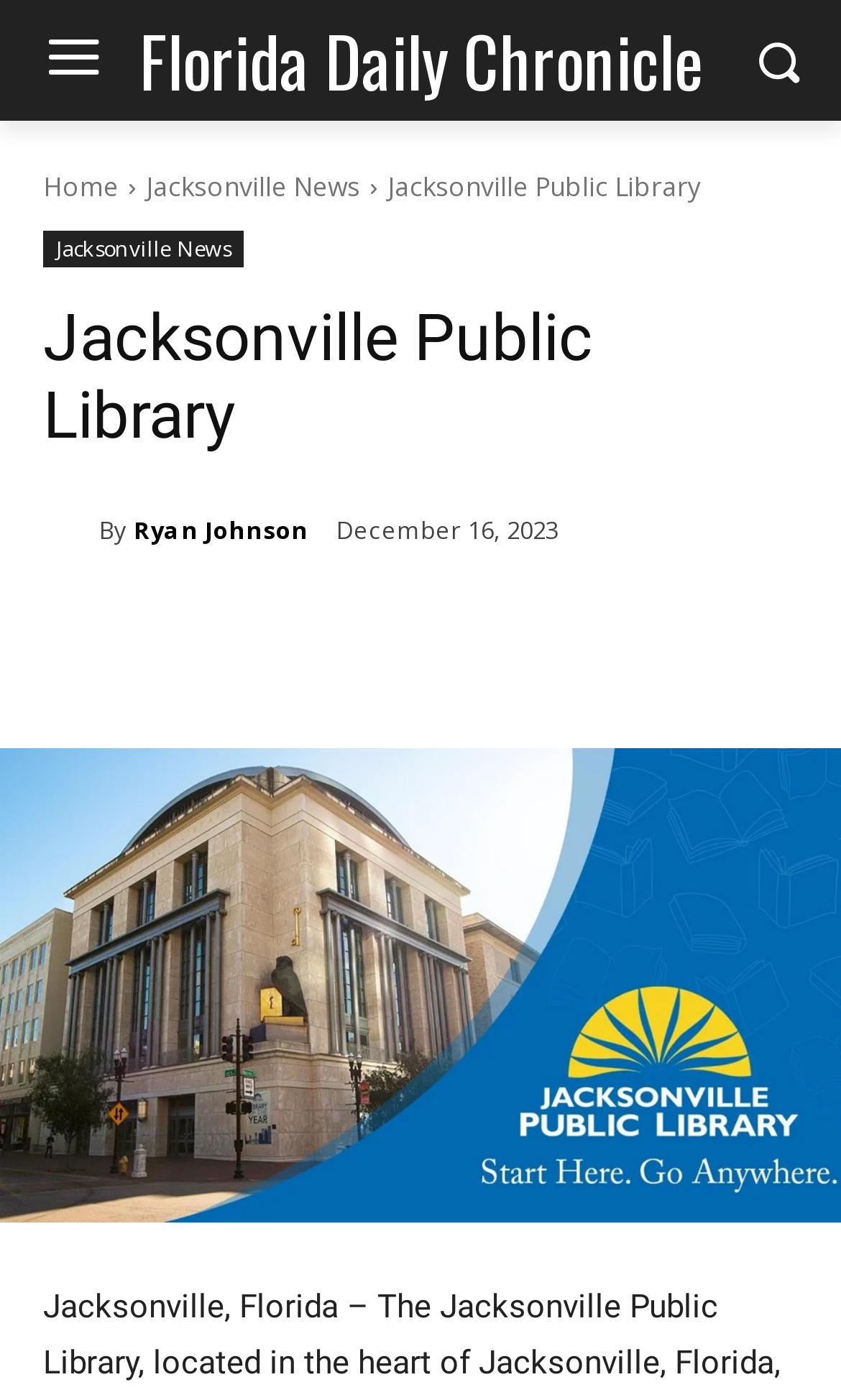Provide a single word or phrase answer to the question: 
What is the name of the library?

Jacksonville Public Library